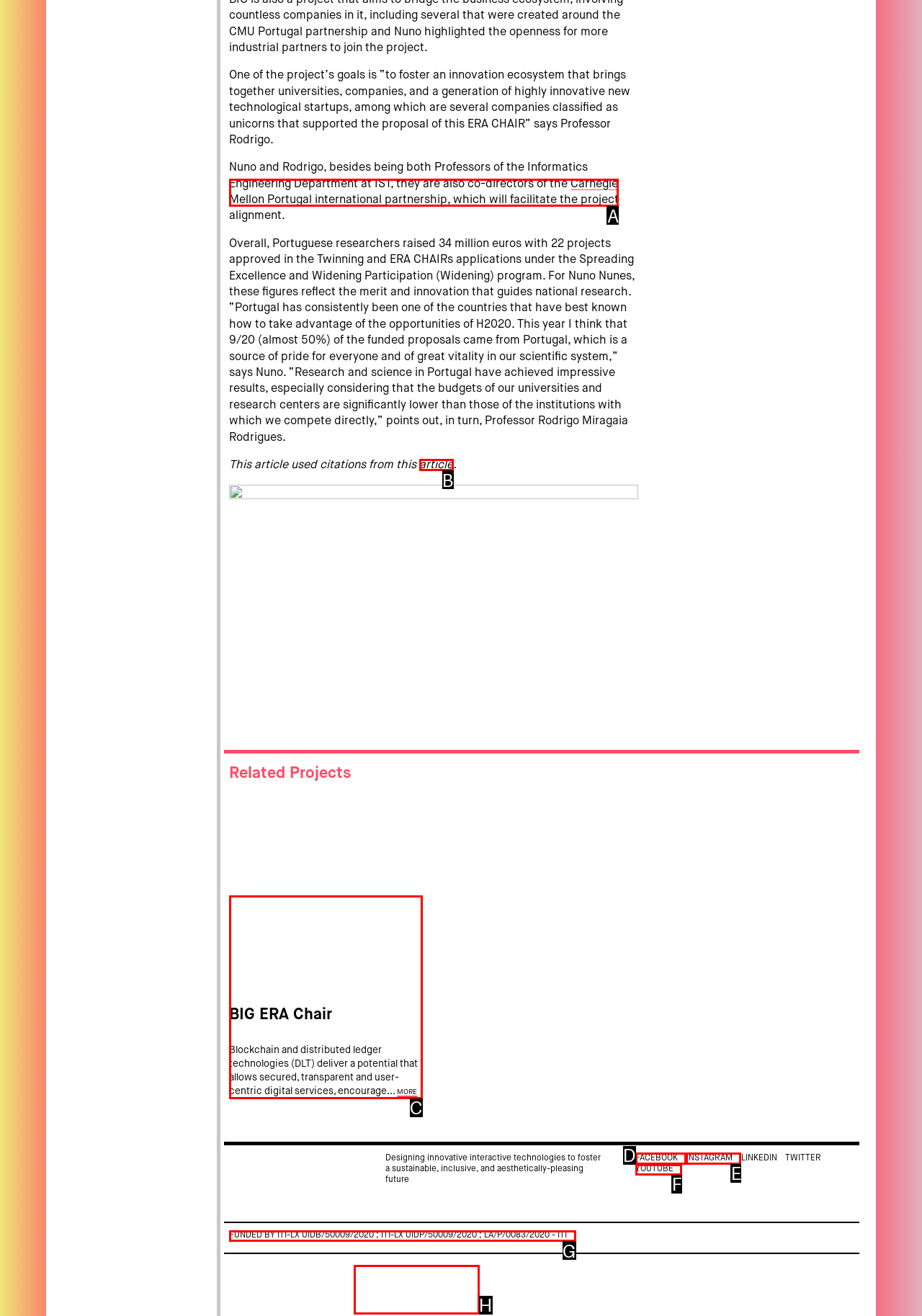Identify the letter of the UI element you should interact with to perform the task: Click the 'Twitter' link
Reply with the appropriate letter of the option.

None